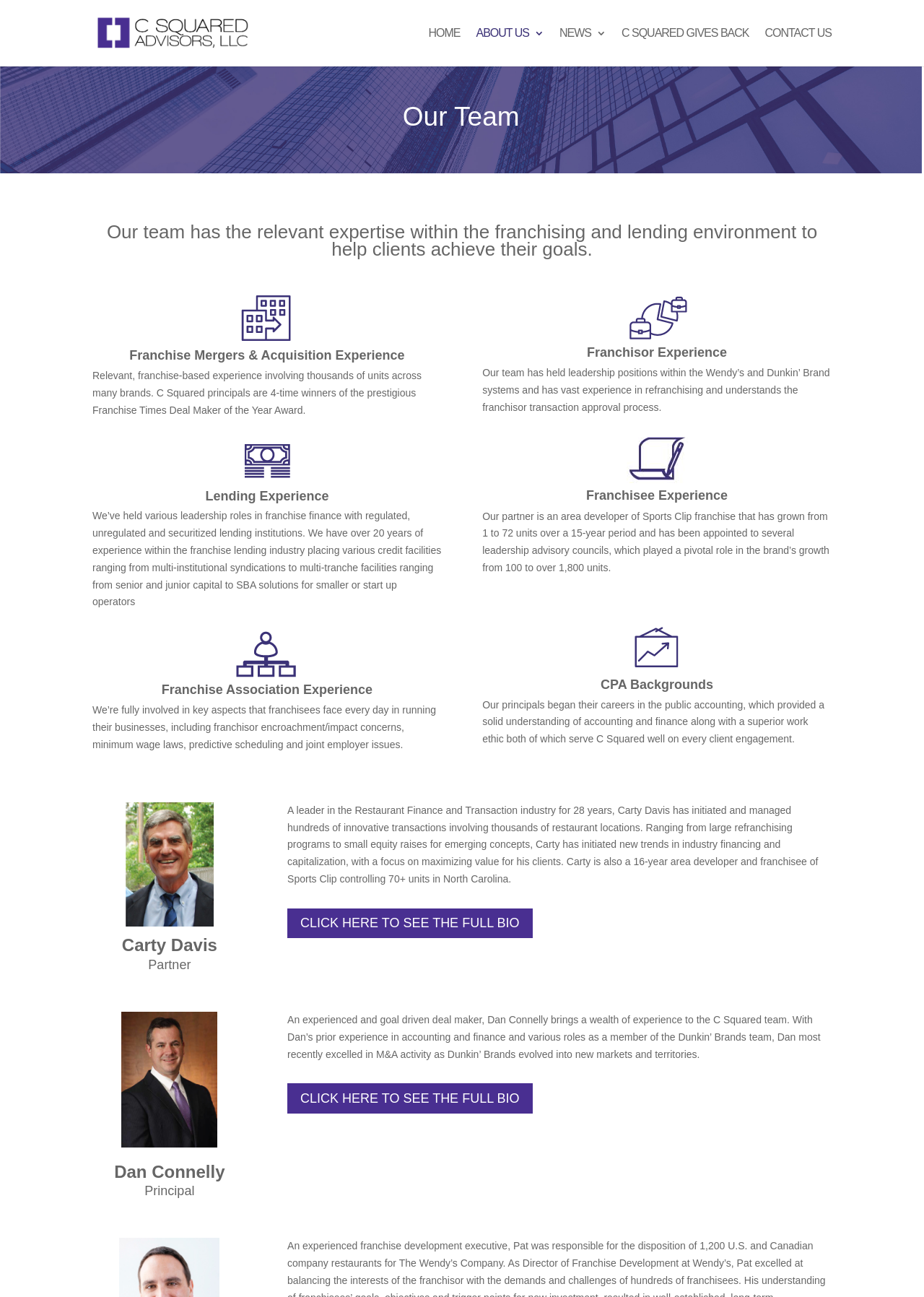Given the element description, predict the bounding box coordinates in the format (top-left x, top-left y, bottom-right x, bottom-right y), using floating point numbers between 0 and 1: News

[0.605, 0.022, 0.655, 0.051]